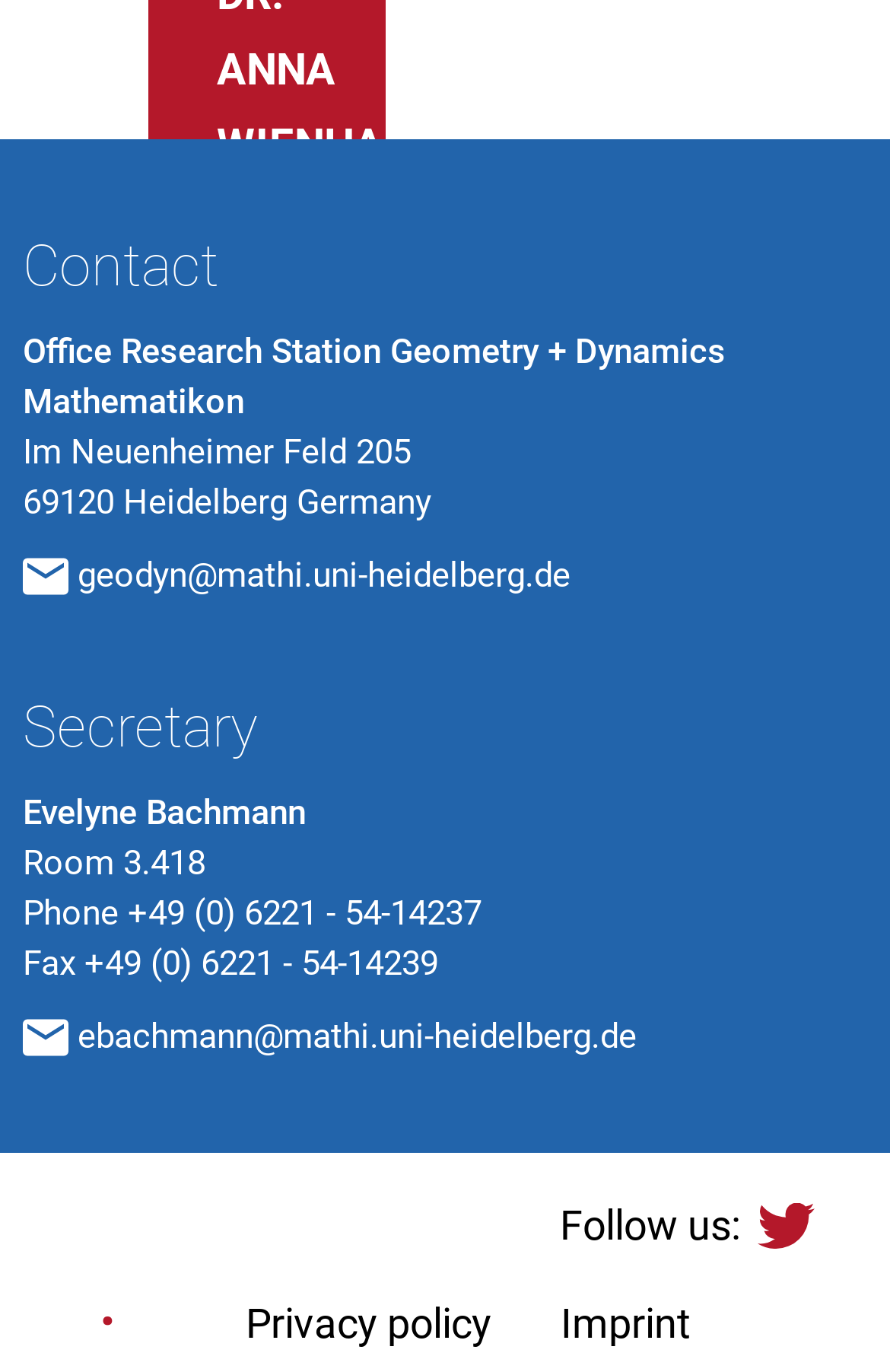What social media platform is available?
Using the picture, provide a one-word or short phrase answer.

pinterest